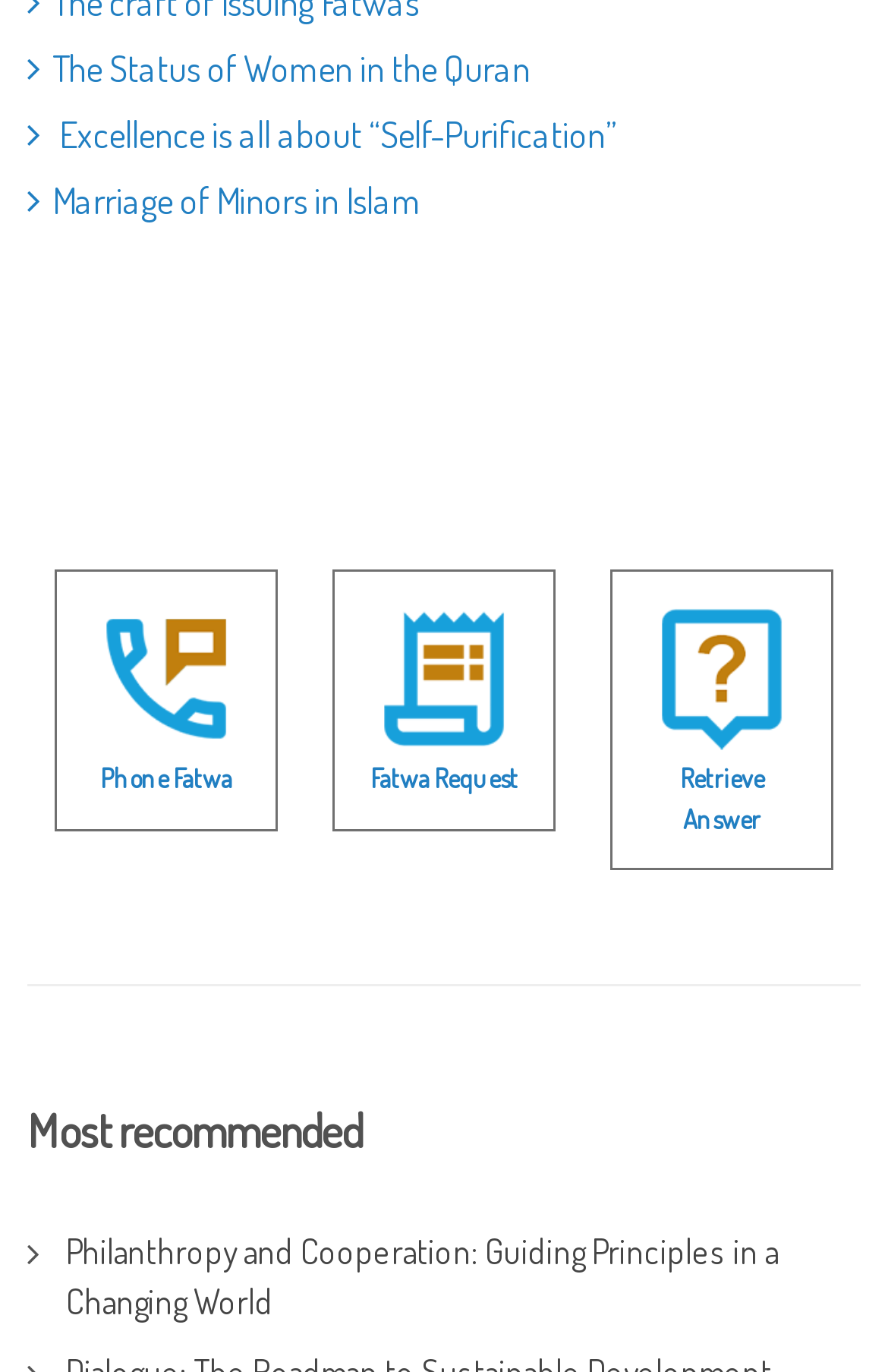Can you specify the bounding box coordinates of the area that needs to be clicked to fulfill the following instruction: "Switch navigation"?

None